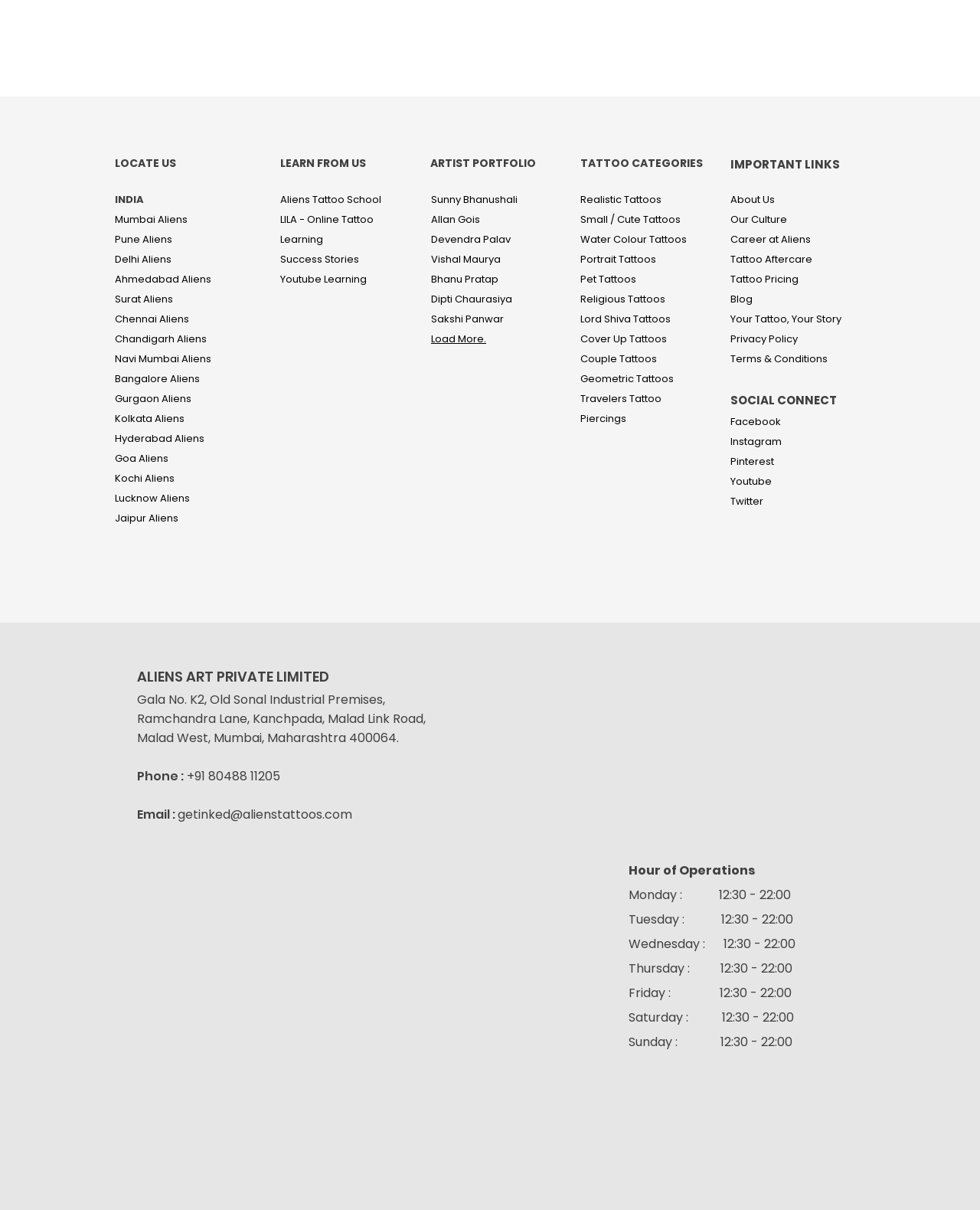Given the element description: "Water Colour Tattoos", predict the bounding box coordinates of this UI element. The coordinates must be four float numbers between 0 and 1, given as [left, top, right, bottom].

[0.592, 0.192, 0.701, 0.204]